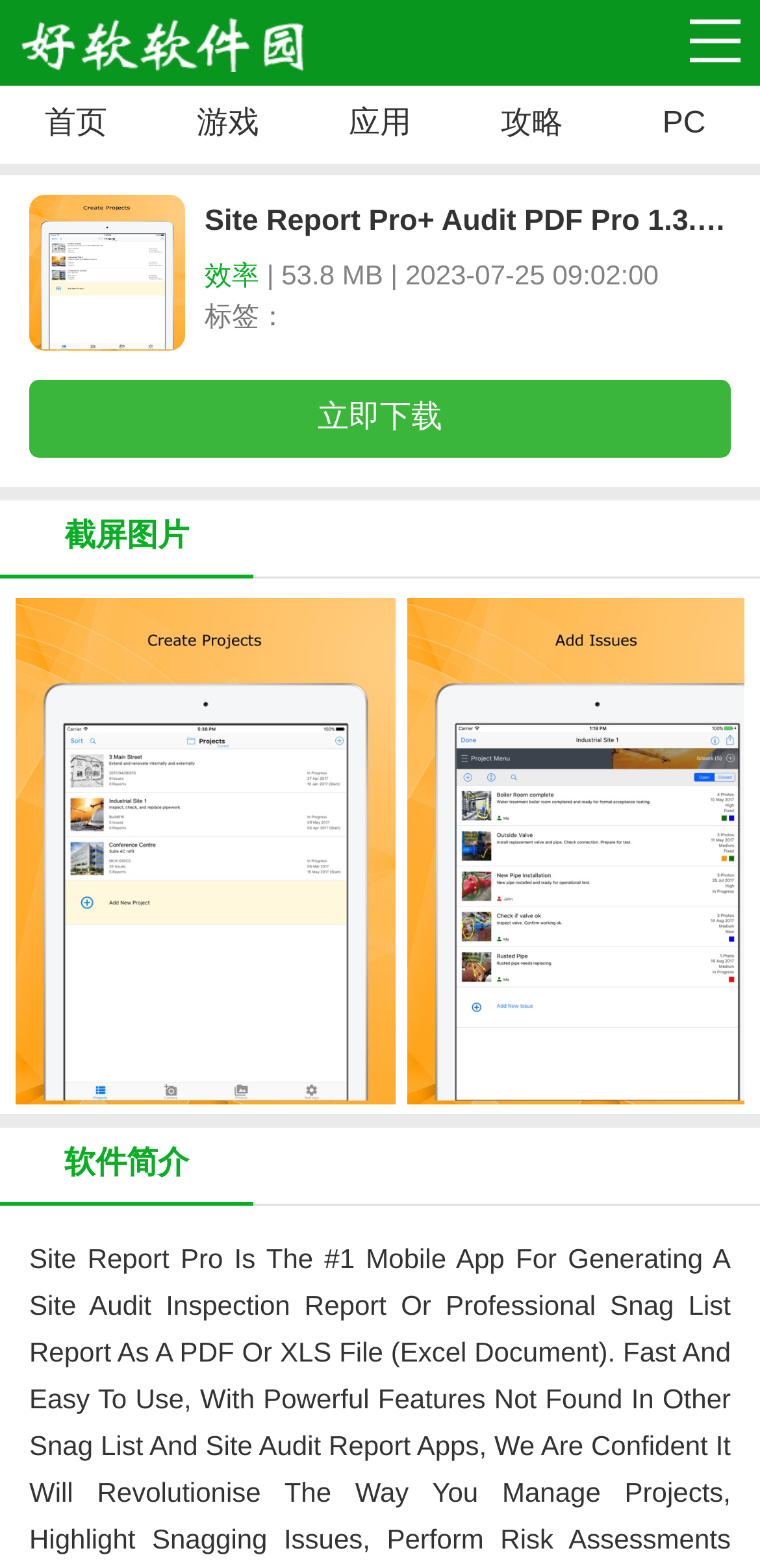Find the bounding box coordinates for the area you need to click to carry out the instruction: "download the app by clicking '立即下载'". The coordinates should be four float numbers between 0 and 1, indicated as [left, top, right, bottom].

[0.038, 0.242, 0.962, 0.292]